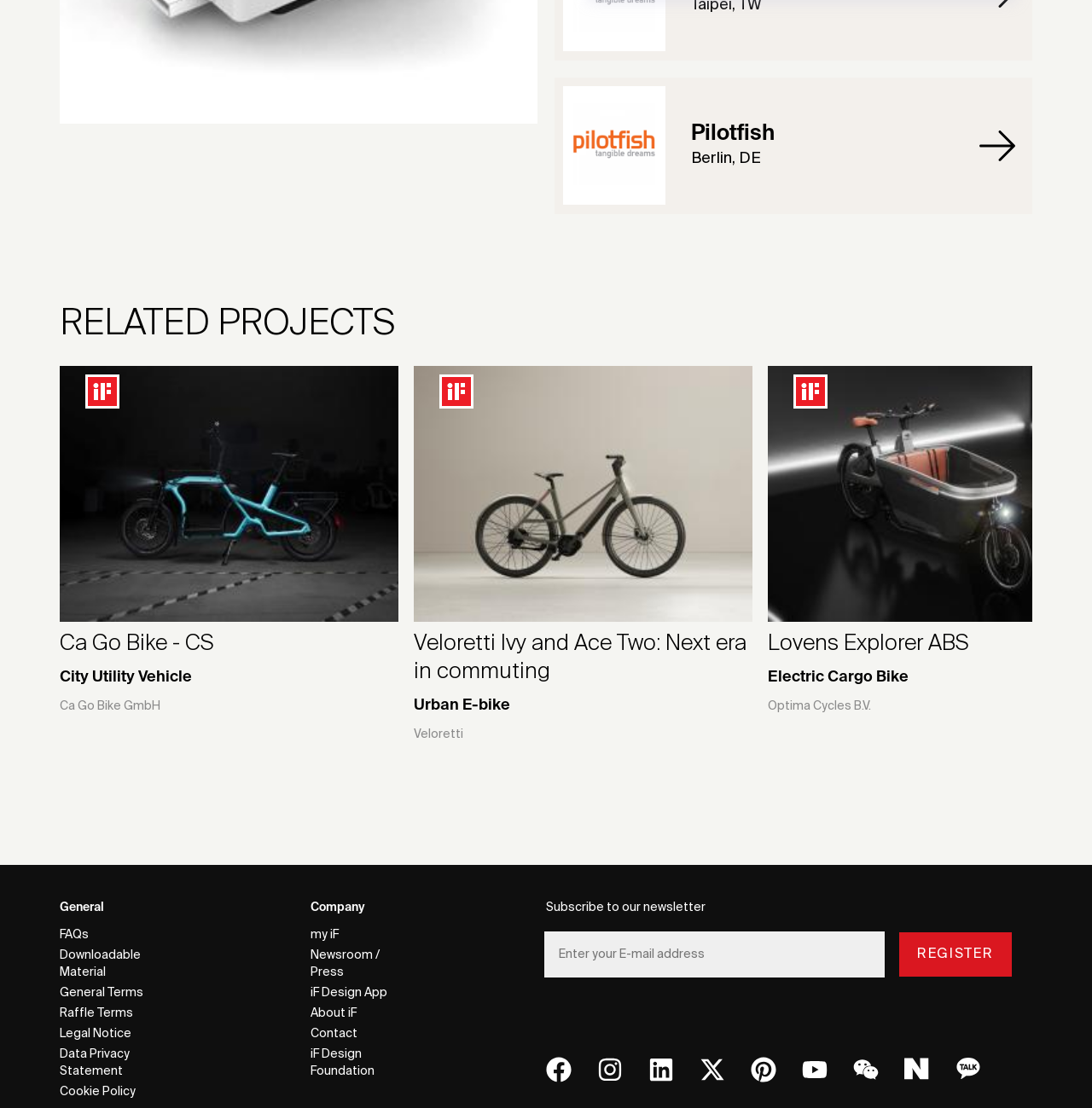Find and indicate the bounding box coordinates of the region you should select to follow the given instruction: "Visit iF Design App".

[0.284, 0.887, 0.375, 0.905]